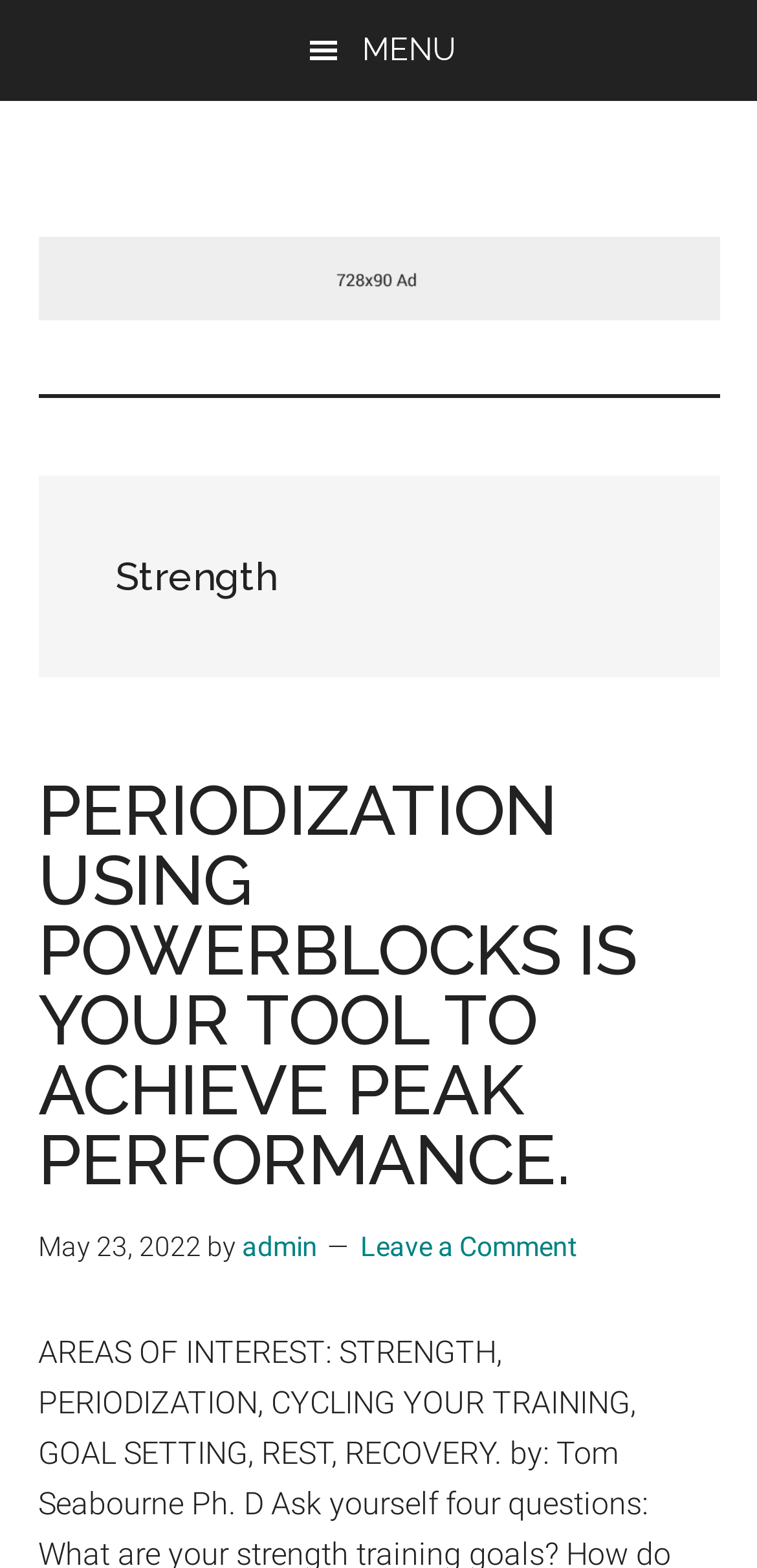Who is the author of the article?
Provide a fully detailed and comprehensive answer to the question.

I found a link element with the text 'admin' which suggests that the author of the article is 'admin'.